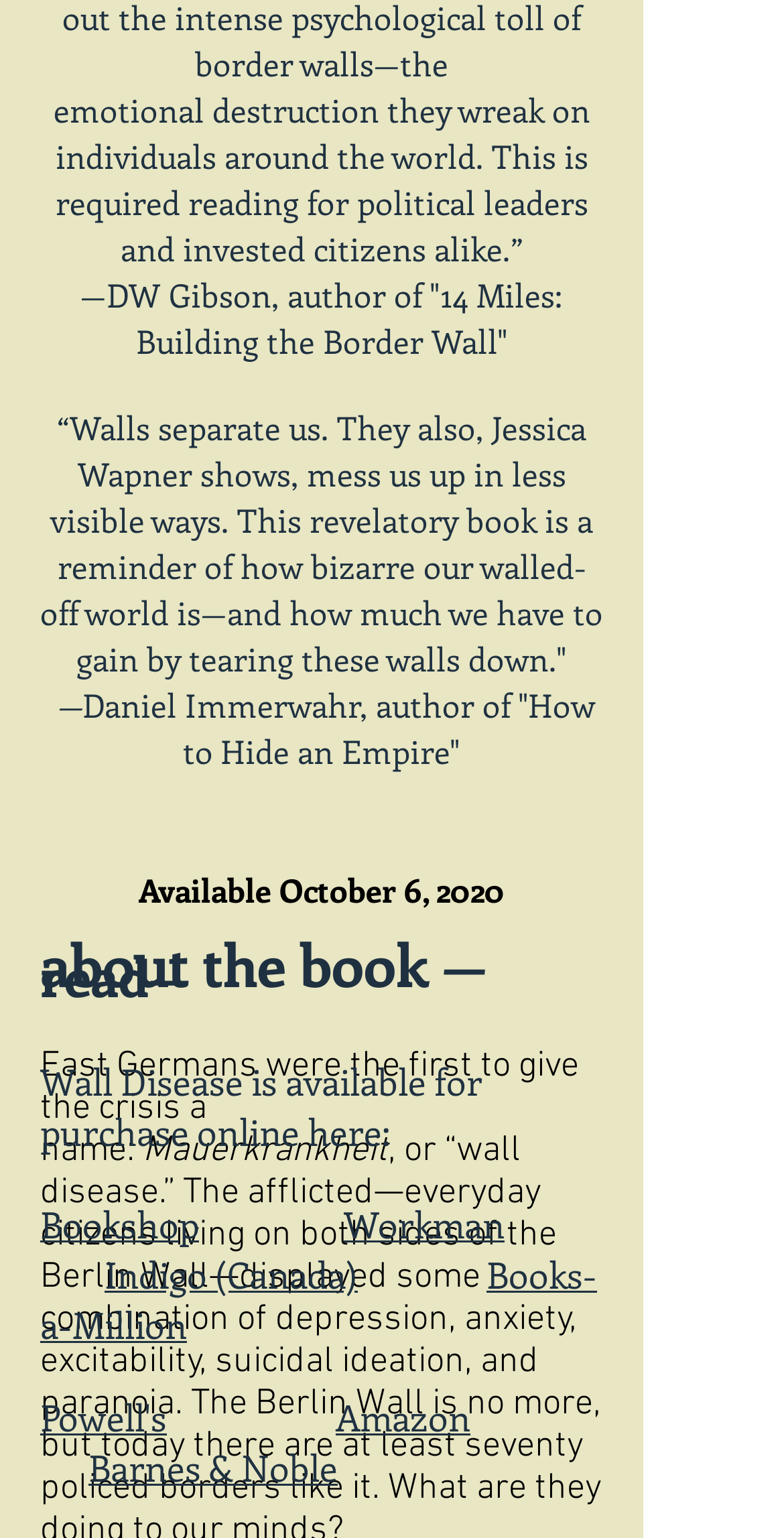Answer the question below with a single word or a brief phrase: 
What is the title of the book?

14 Miles: Building the Border Wall